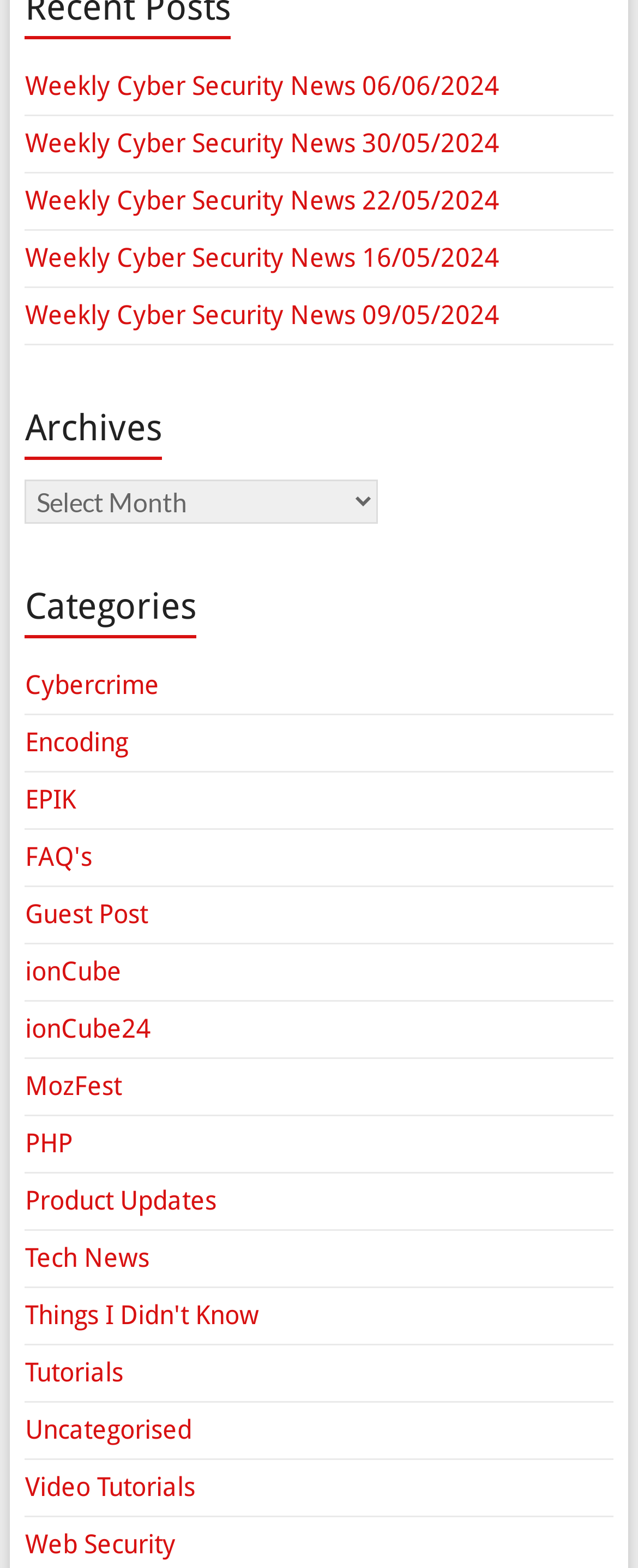Please determine the bounding box coordinates of the element to click in order to execute the following instruction: "Learn how to make biochar at home". The coordinates should be four float numbers between 0 and 1, specified as [left, top, right, bottom].

None